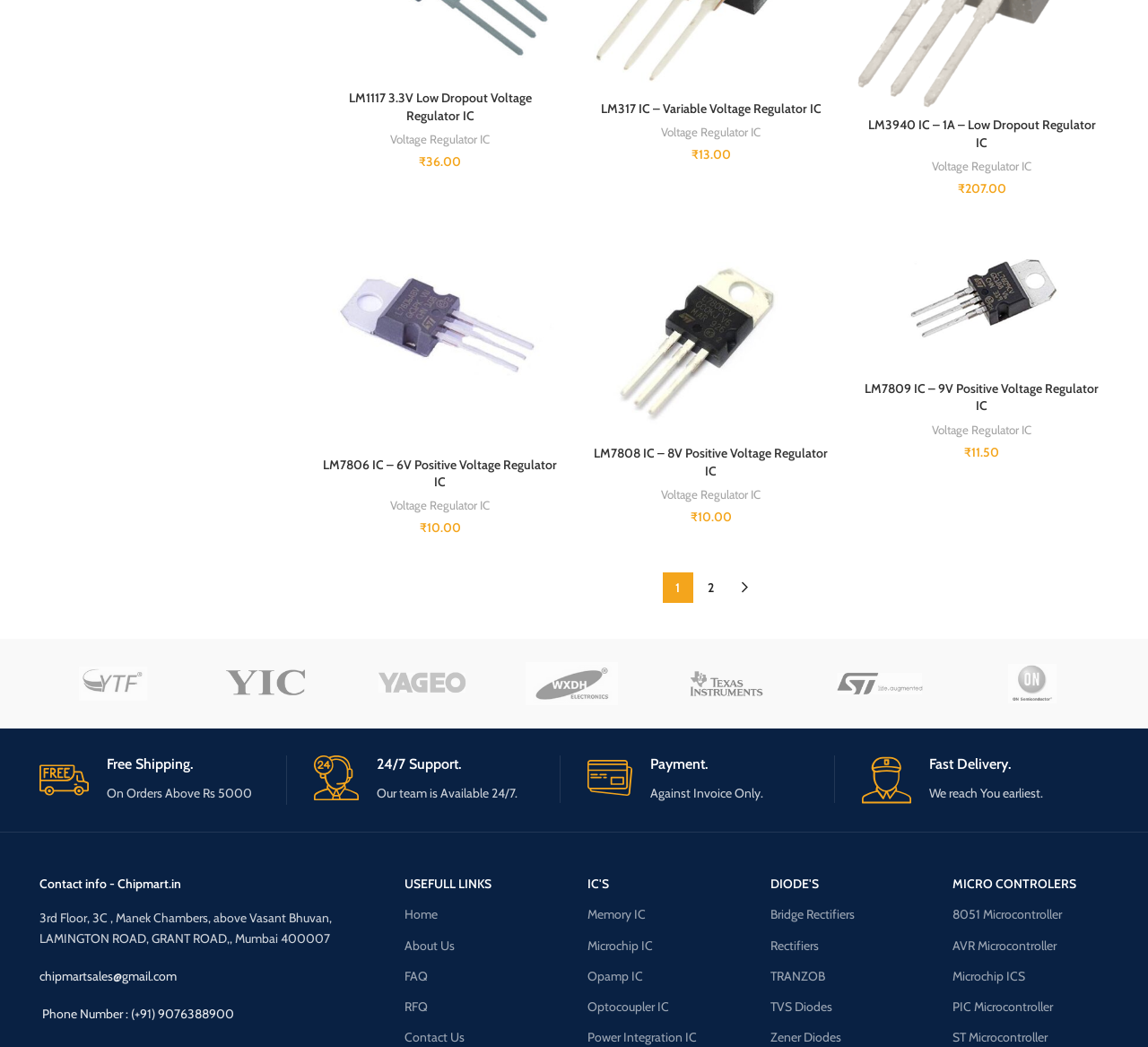Please locate the bounding box coordinates of the element that needs to be clicked to achieve the following instruction: "View Memory IC products". The coordinates should be four float numbers between 0 and 1, i.e., [left, top, right, bottom].

[0.512, 0.859, 0.647, 0.888]